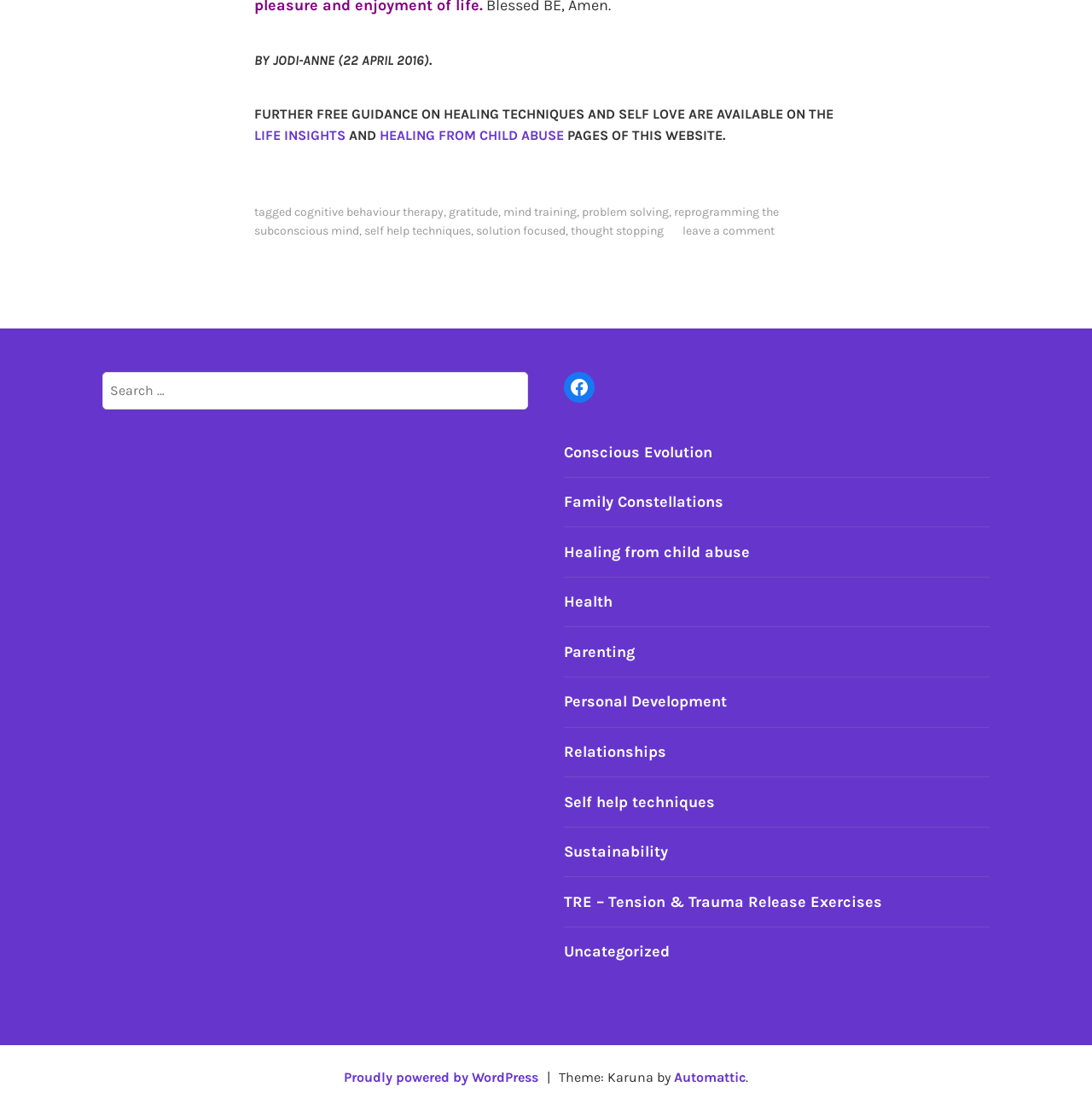Please find the bounding box coordinates of the clickable region needed to complete the following instruction: "Read about healing from child abuse". The bounding box coordinates must consist of four float numbers between 0 and 1, i.e., [left, top, right, bottom].

[0.347, 0.115, 0.516, 0.129]